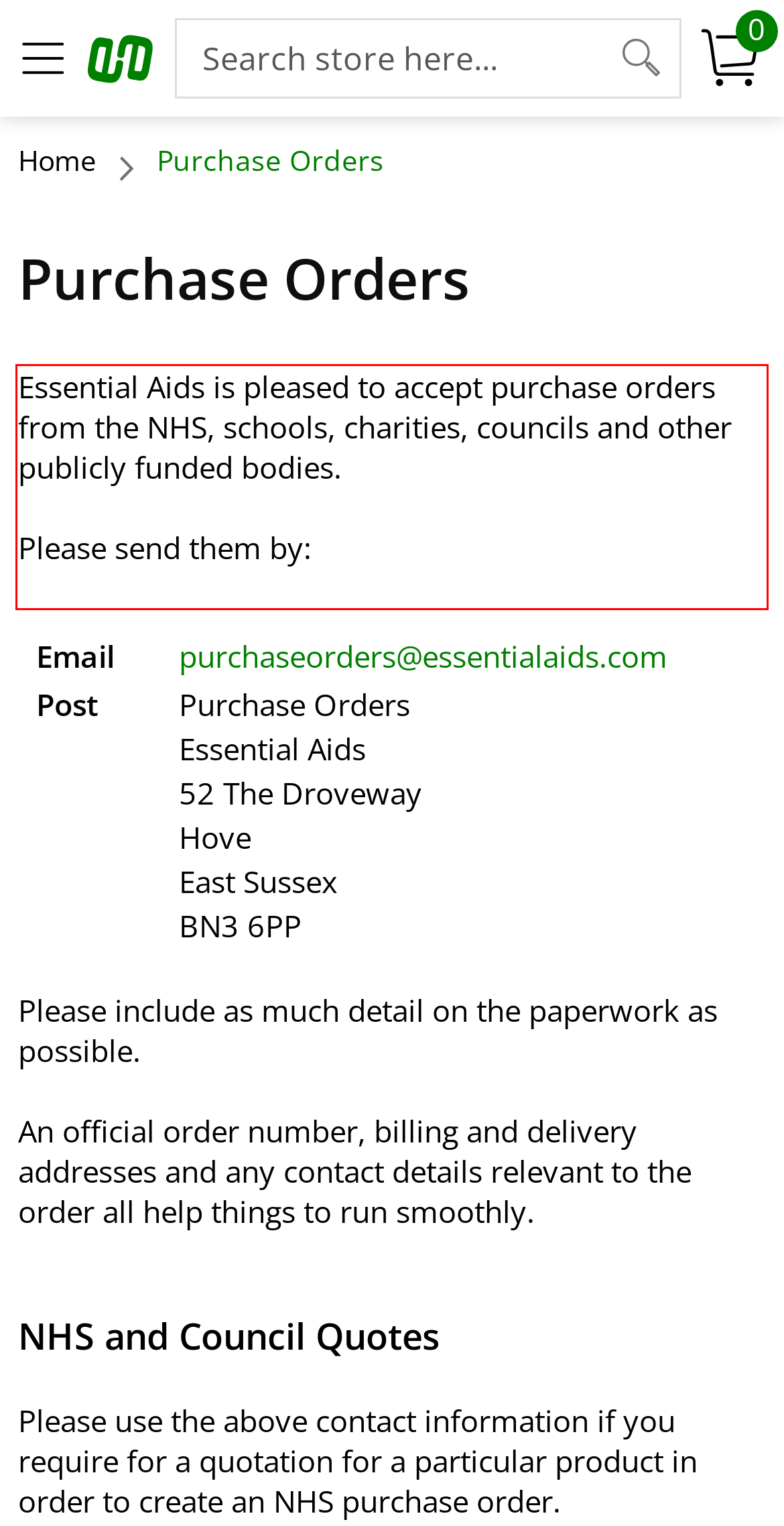Using the provided screenshot of a webpage, recognize and generate the text found within the red rectangle bounding box.

Essential Aids is pleased to accept purchase orders from the NHS, schools, charities, councils and other publicly funded bodies. Please send them by: